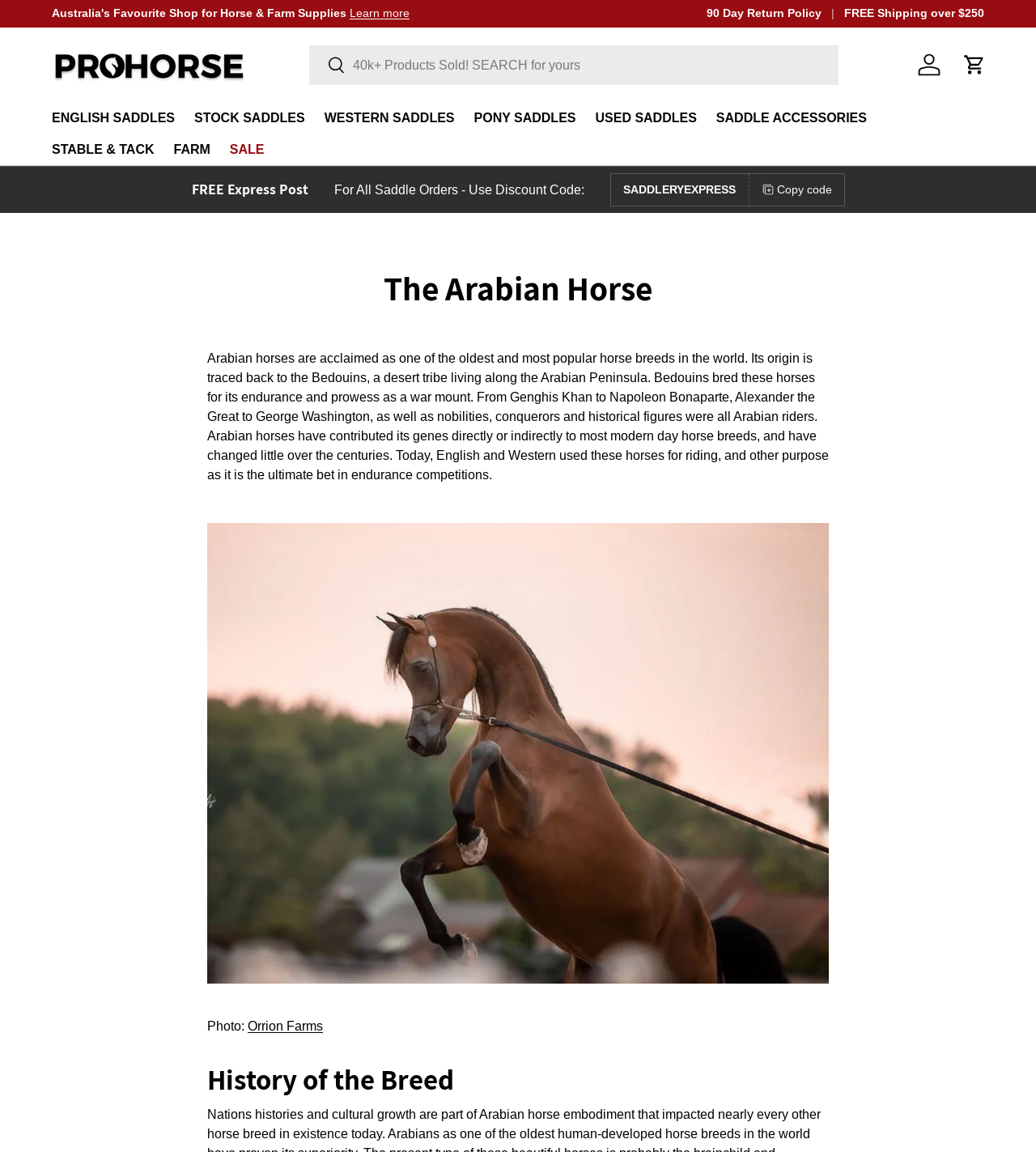Determine the bounding box coordinates (top-left x, top-left y, bottom-right x, bottom-right y) of the UI element described in the following text: FREE Shipping over $250

[0.815, 0.004, 0.95, 0.019]